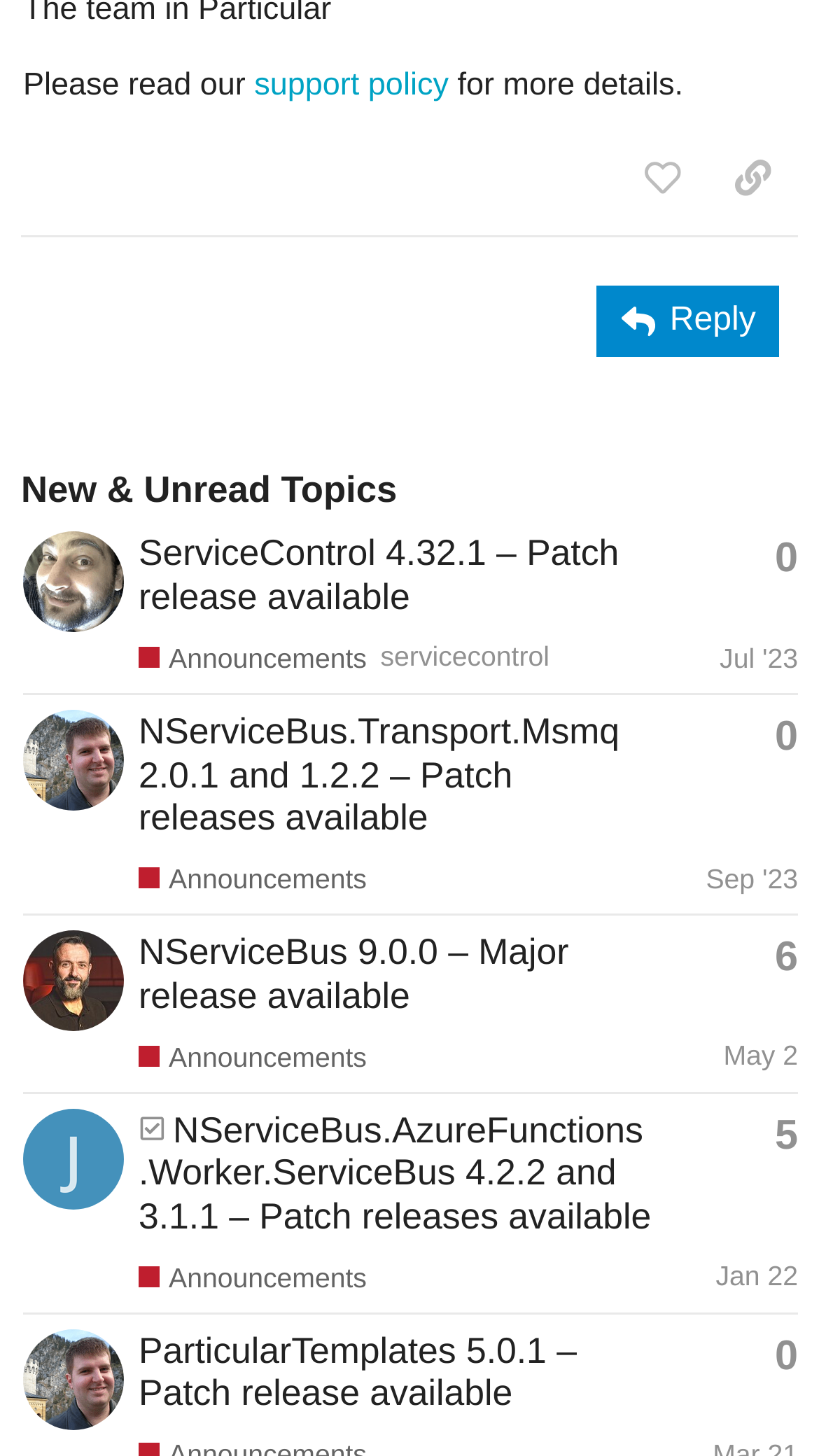What is the title of the first topic?
Please look at the screenshot and answer in one word or a short phrase.

ServiceControl 4.32.1 – Patch release available